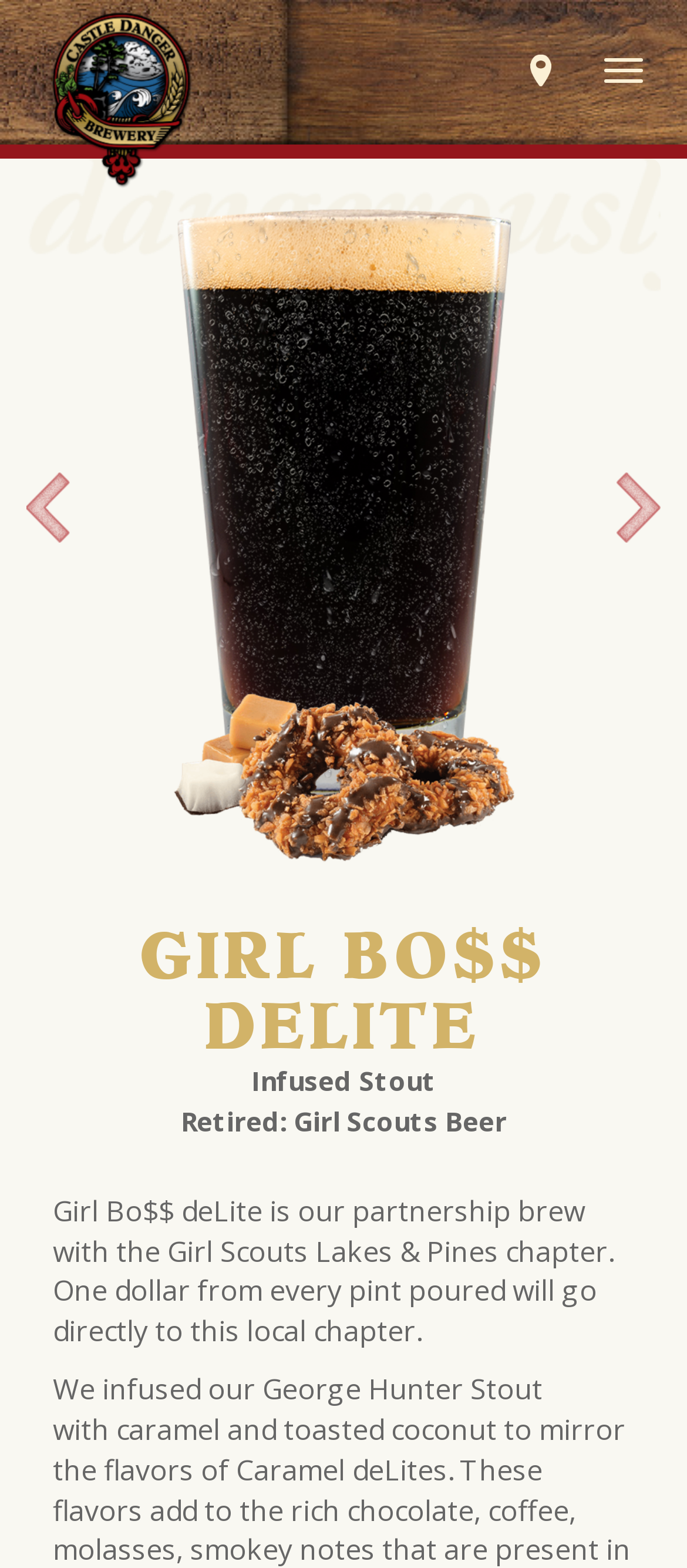Please predict the bounding box coordinates (top-left x, top-left y, bottom-right x, bottom-right y) for the UI element in the screenshot that fits the description: aria-label="Open navigation menu"

None